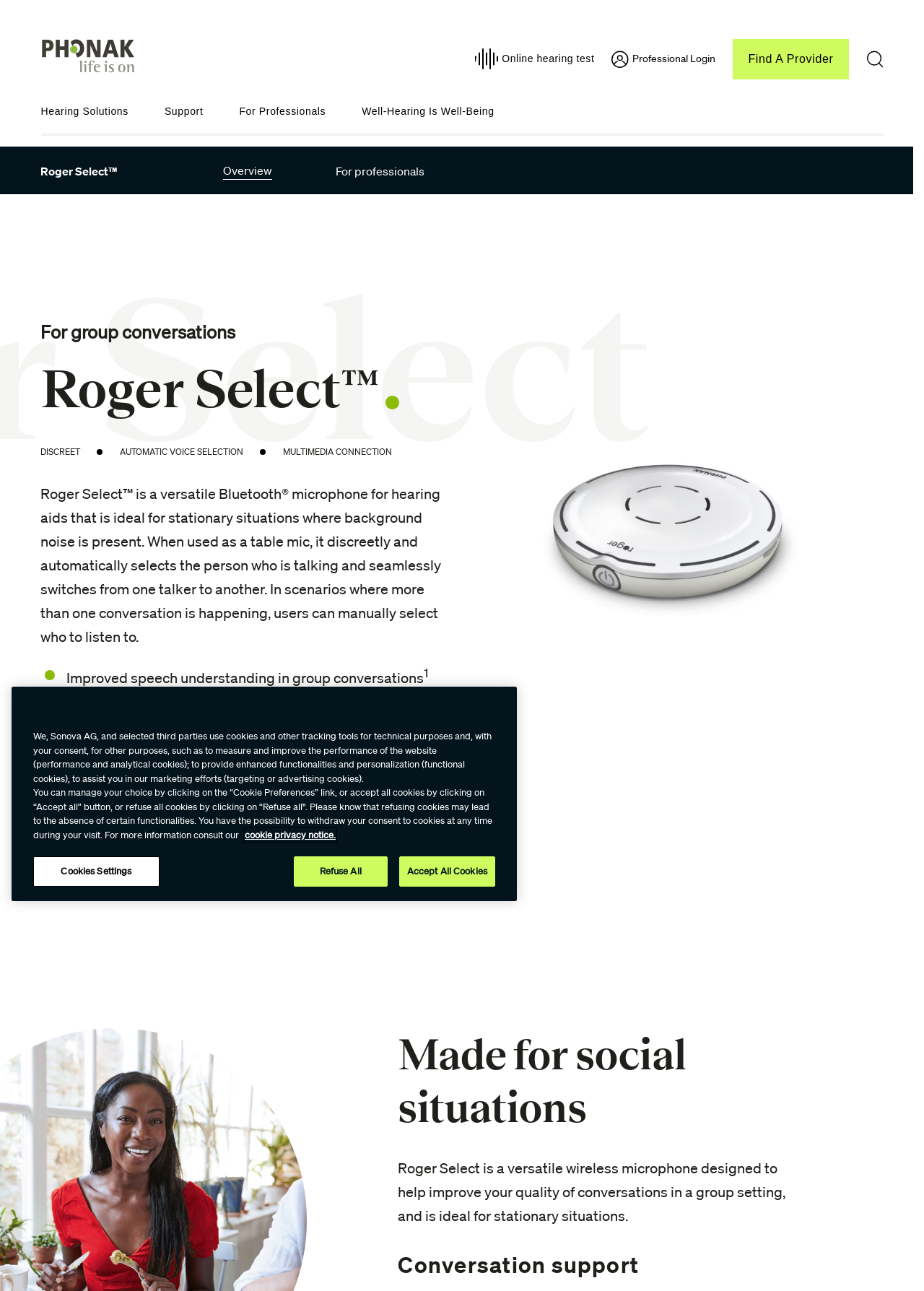Answer this question using a single word or a brief phrase:
What technology does the Roger Select microphone use?

MultiBeam Technology